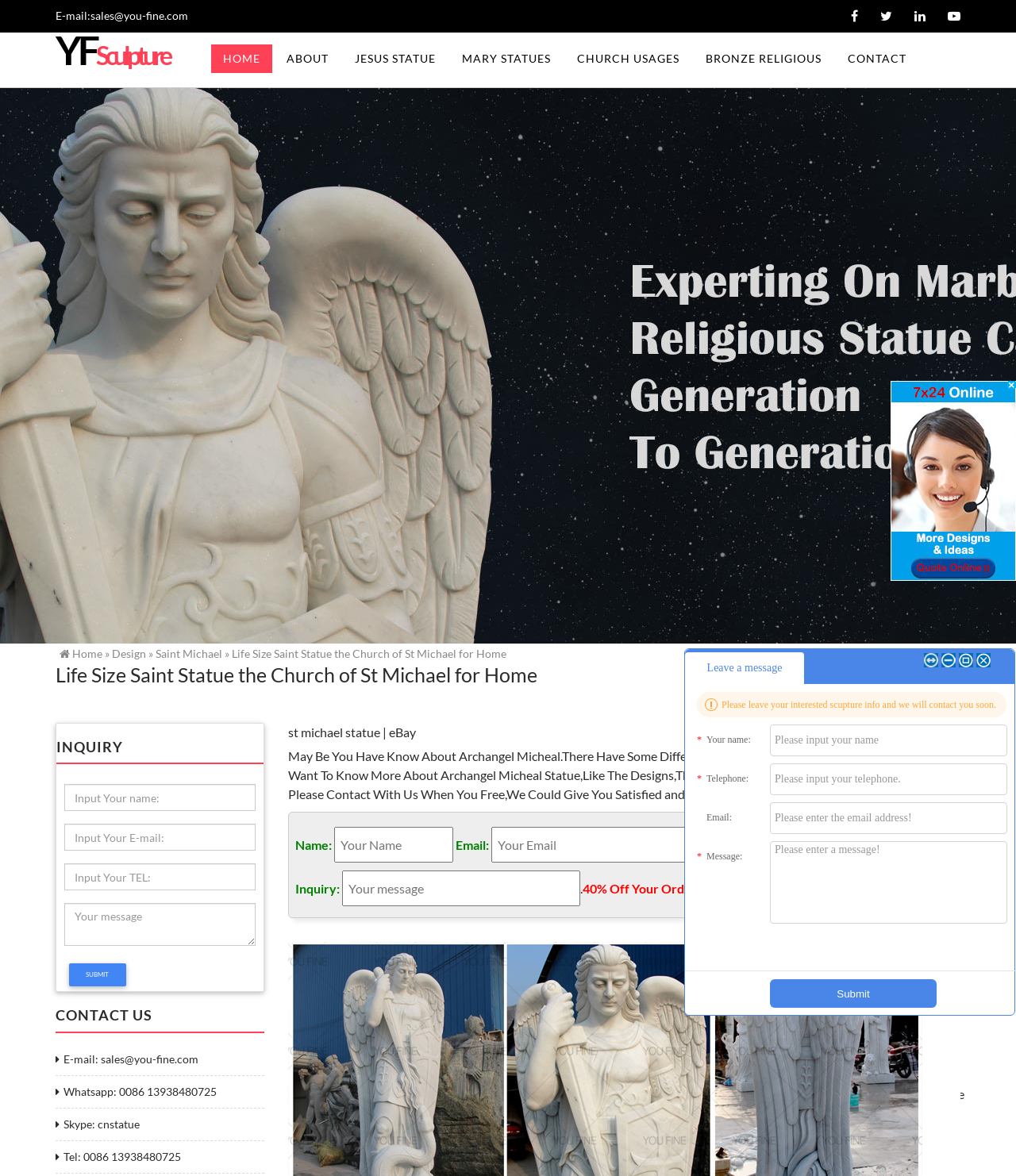What is the function of the button with the text 'SUBMIT'? Observe the screenshot and provide a one-word or short phrase answer.

To submit the inquiry form